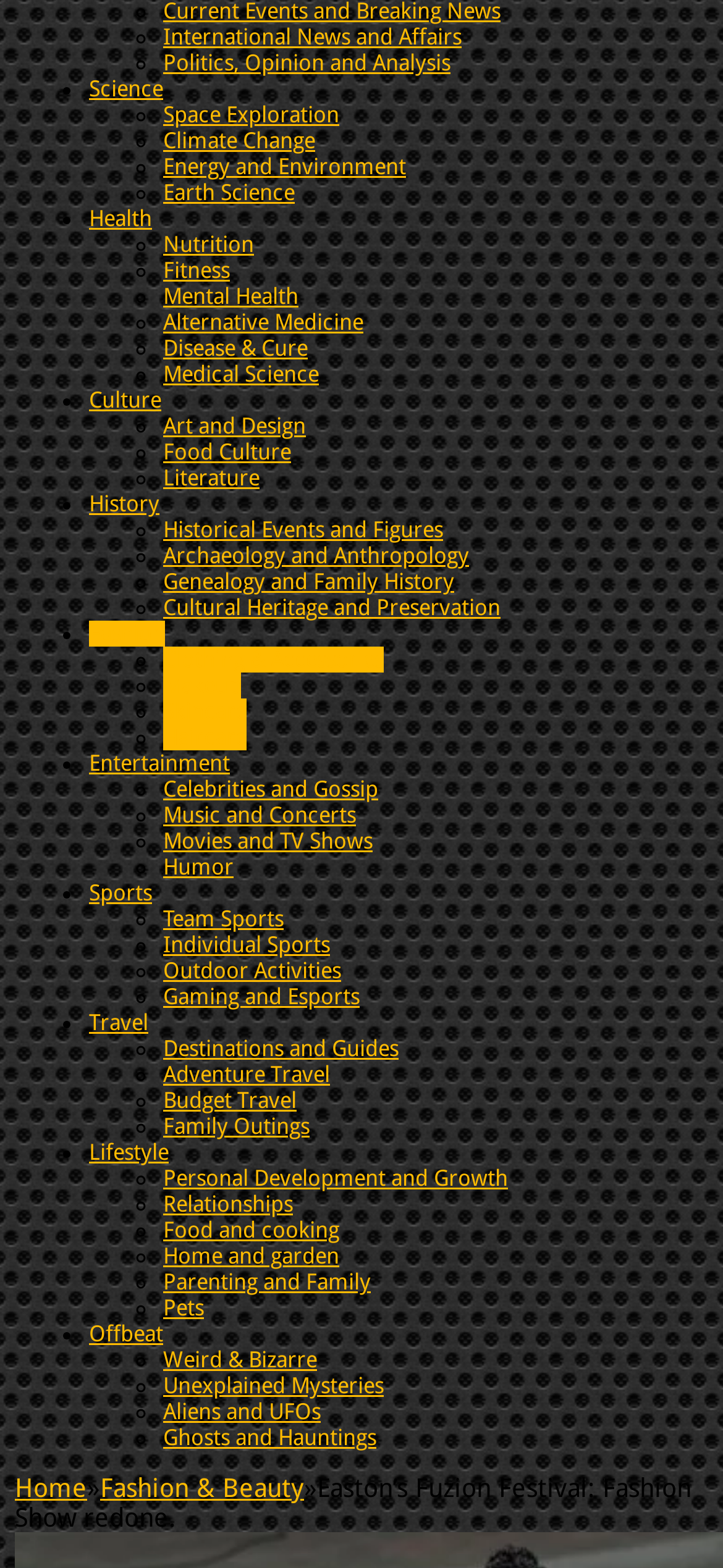Respond to the question with just a single word or phrase: 
How many subcategories are under the Sports category?

4